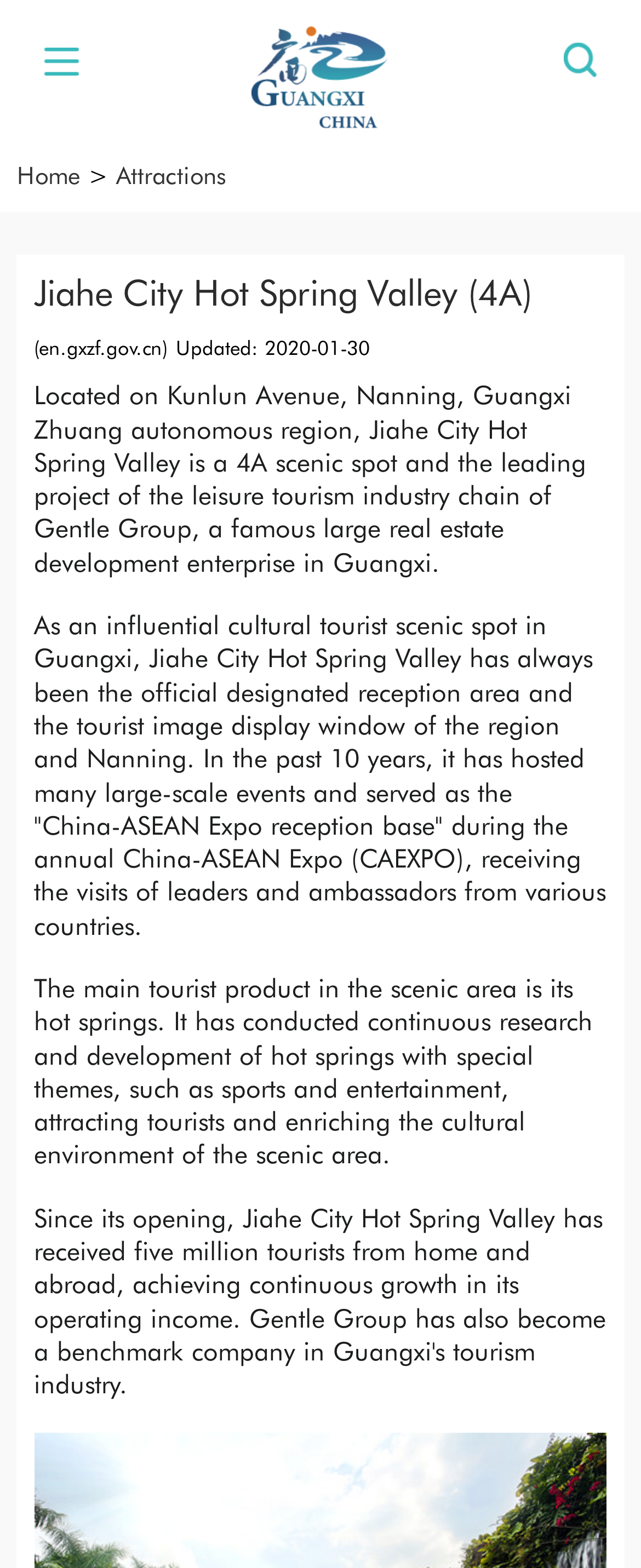Locate the bounding box of the user interface element based on this description: "nav".

[0.0, 0.0, 0.189, 0.077]